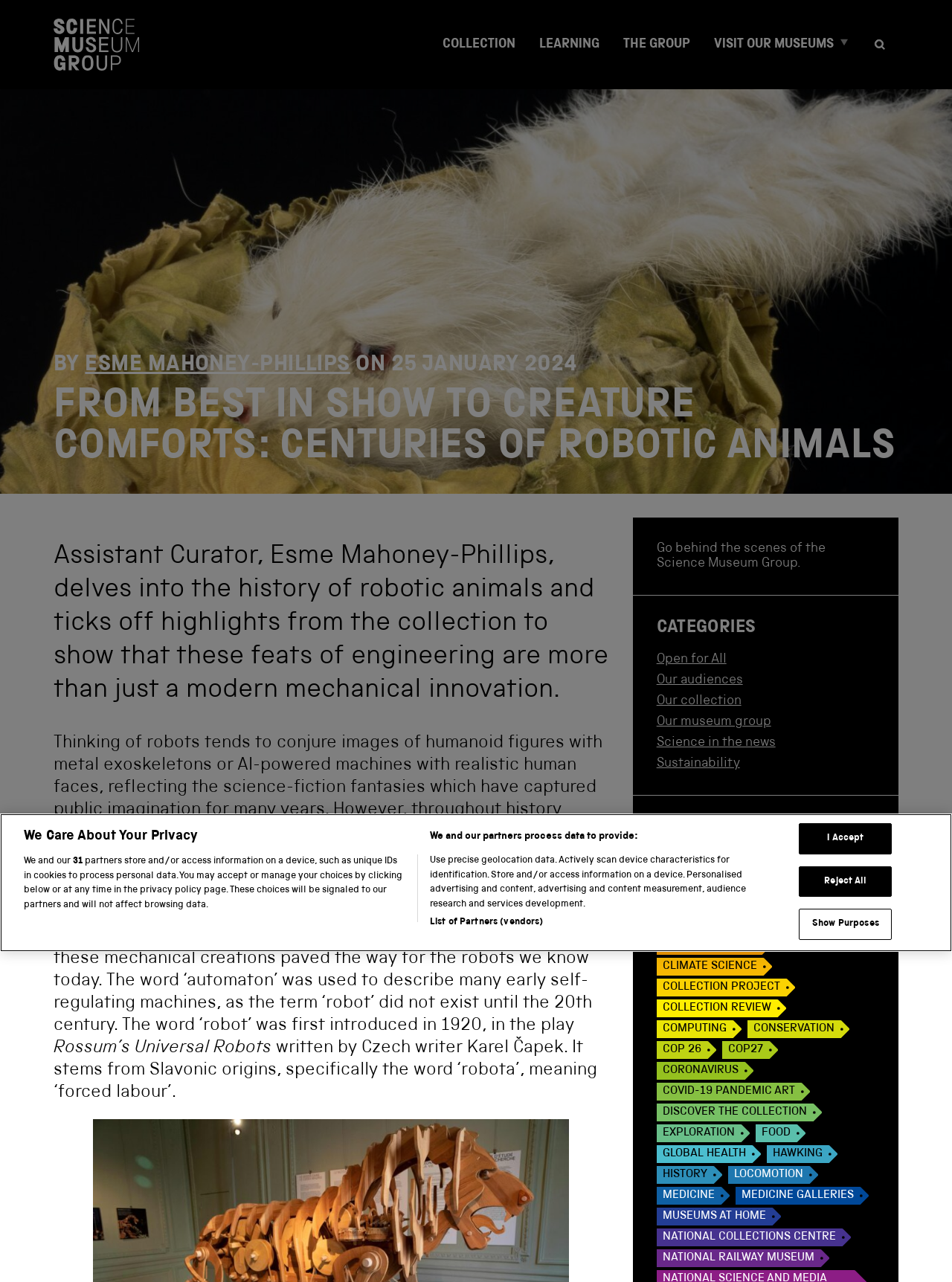Please determine the bounding box coordinates of the element to click on in order to accomplish the following task: "Search for something". Ensure the coordinates are four float numbers ranging from 0 to 1, i.e., [left, top, right, bottom].

None